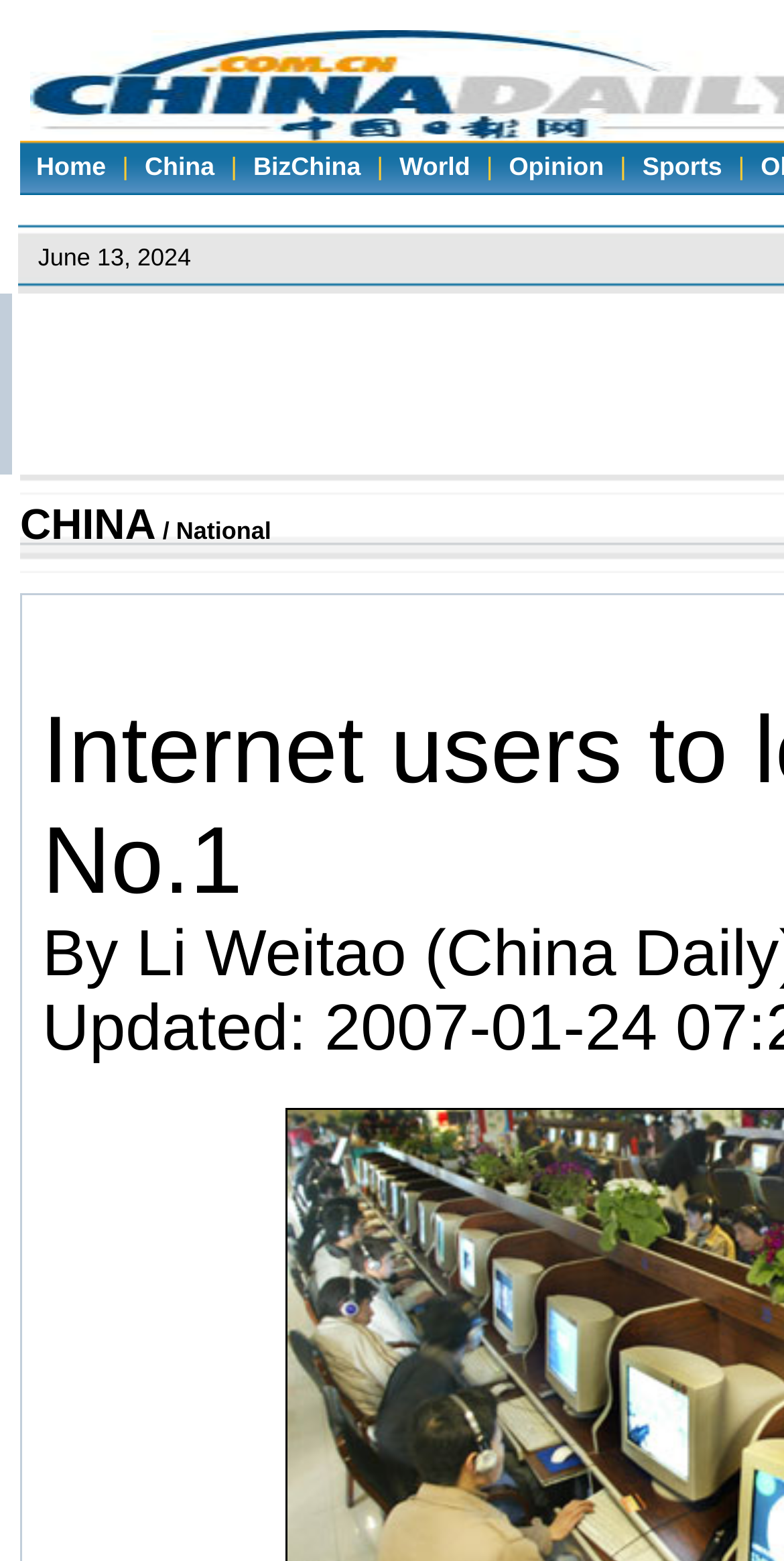Locate the UI element described by Sports and provide its bounding box coordinates. Use the format (top-left x, top-left y, bottom-right x, bottom-right y) with all values as floating point numbers between 0 and 1.

[0.799, 0.098, 0.942, 0.116]